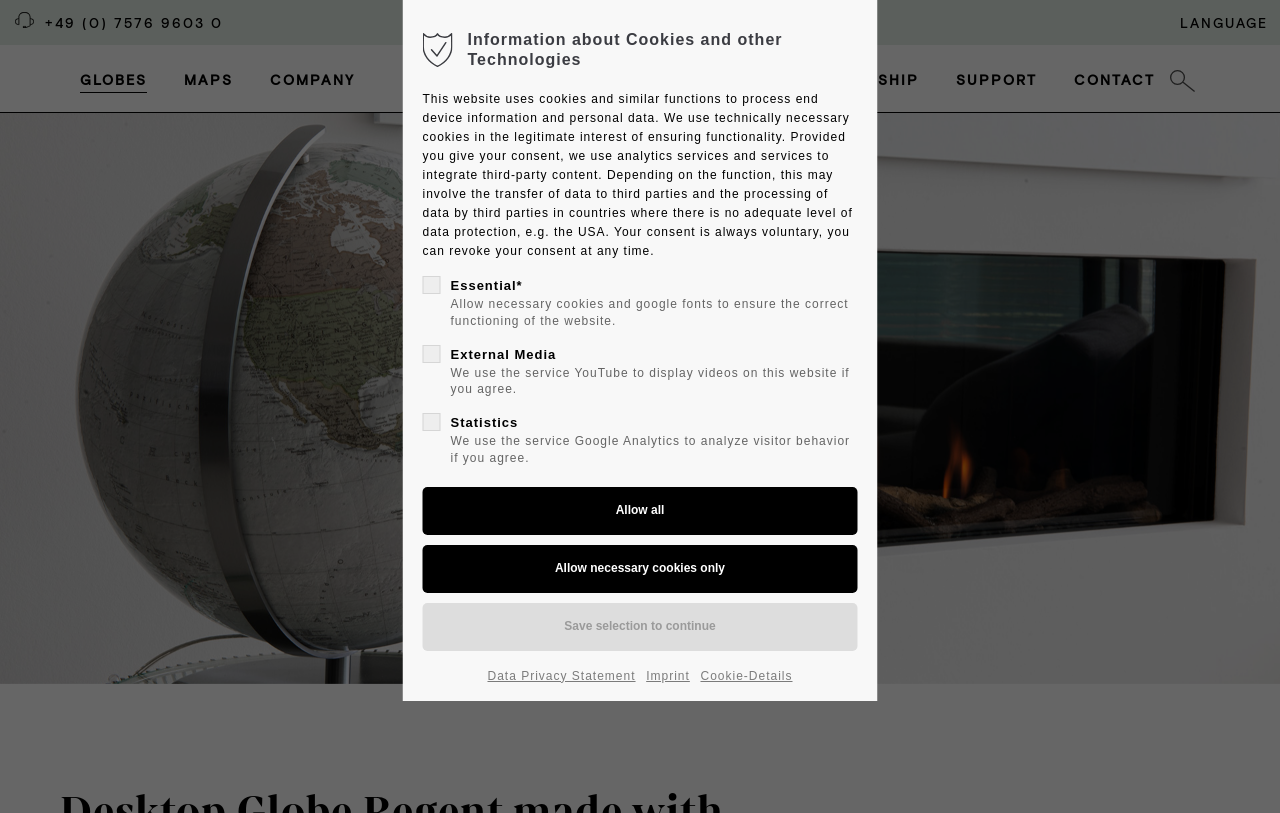What is the phone number on the webpage?
Answer with a single word or short phrase according to what you see in the image.

+49 (0) 7576 9603 0